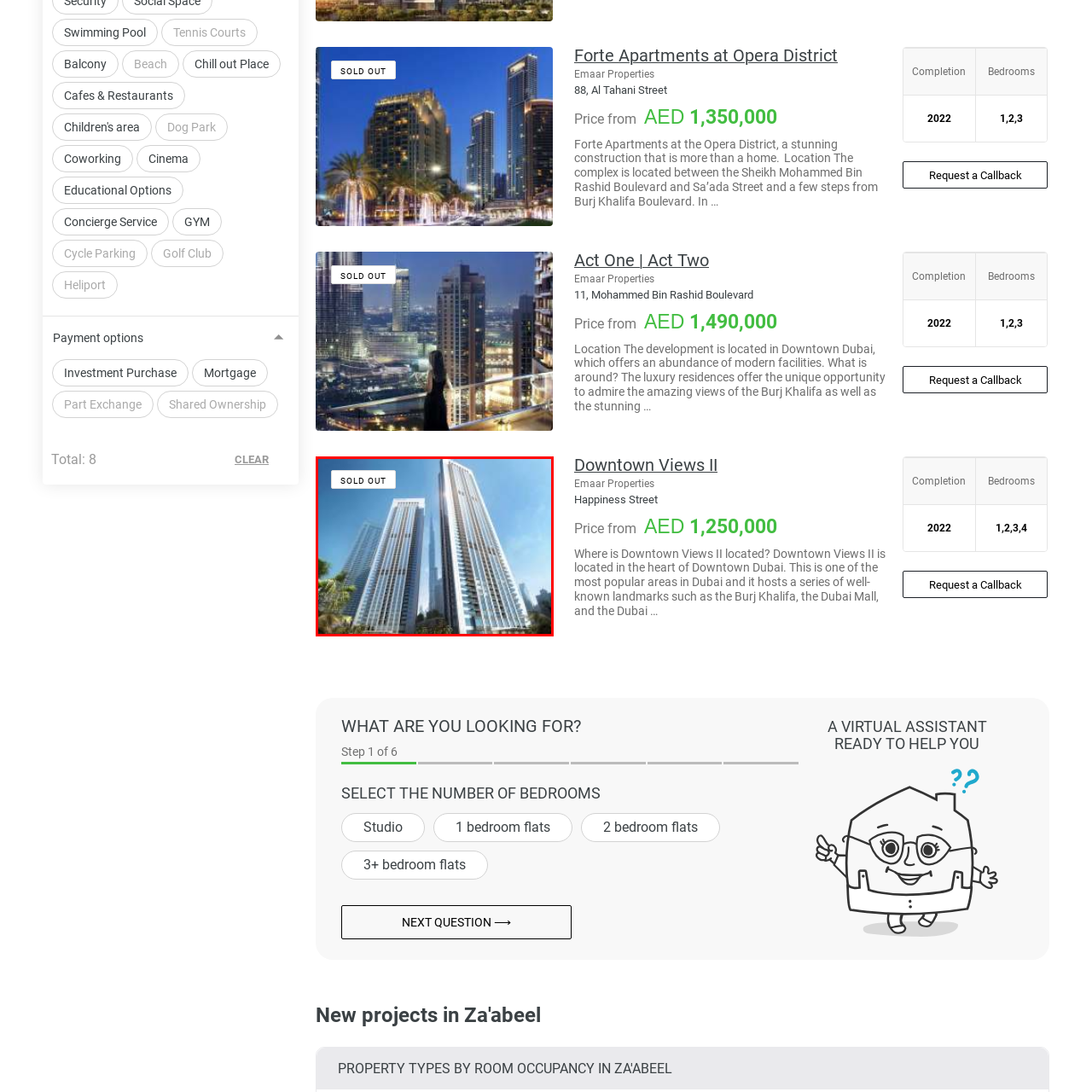Offer an in-depth description of the image encased within the red bounding lines.

The image showcases the impressive "Downtown Views II," a stunning residential development in the heart of Downtown Dubai. Featuring two elegantly designed high-rise towers, the building boasts sleek glass façades that reflect the bright blue sky and surrounding environment. In the foreground, lush greenery enhances the modern aesthetic of the complex, providing a contrast to the urban skyline. A prominent "SOLD OUT" label is displayed in the top left corner, indicating high demand for these luxurious residences, which are strategically located near iconic landmarks like the Burj Khalifa and Dubai Mall. This development promises world-class amenities and excellent investment opportunities in one of Dubai's most sought-after areas.